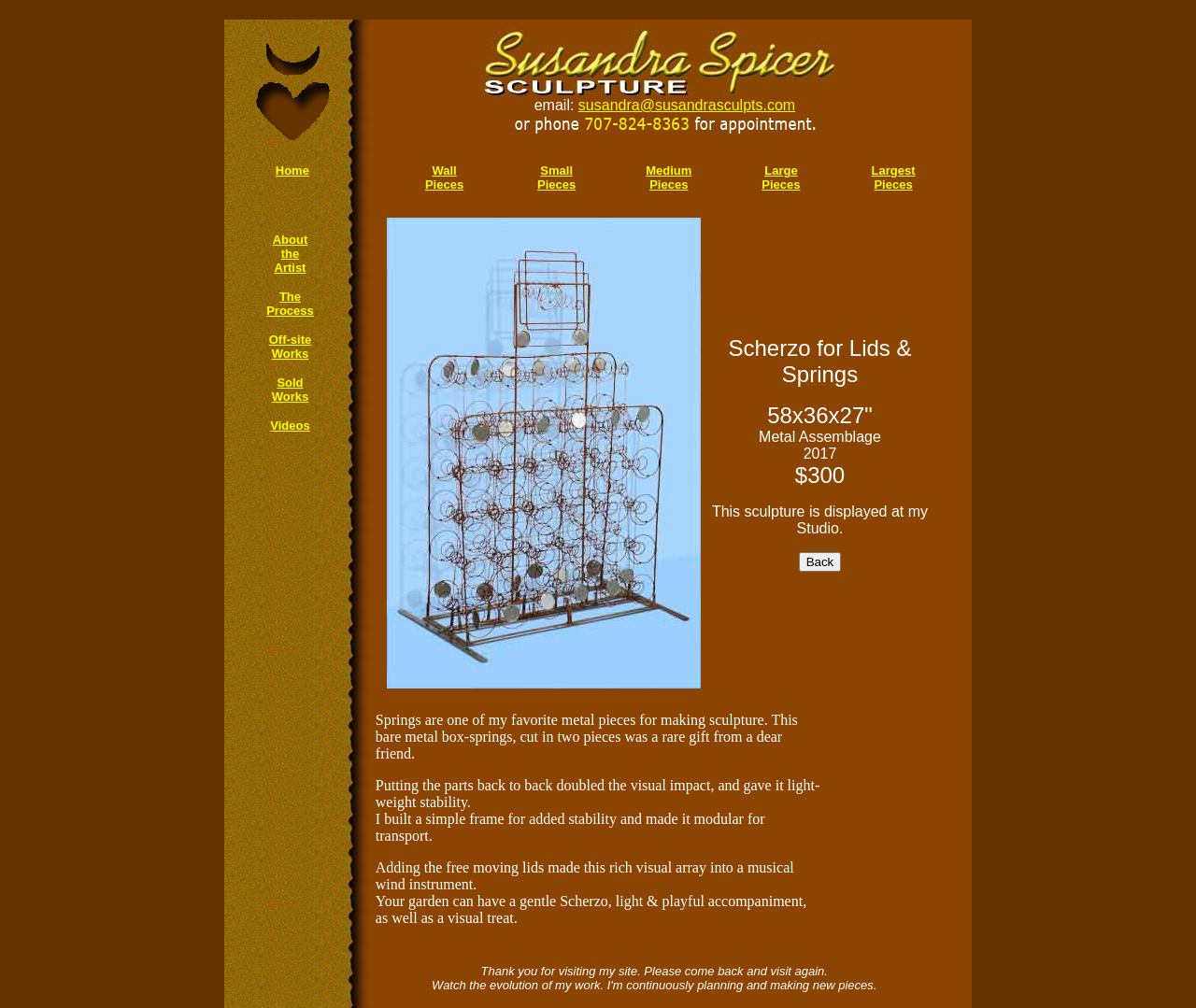Identify the bounding box of the UI element that matches this description: "Consumer Goods, Food and Retail".

None